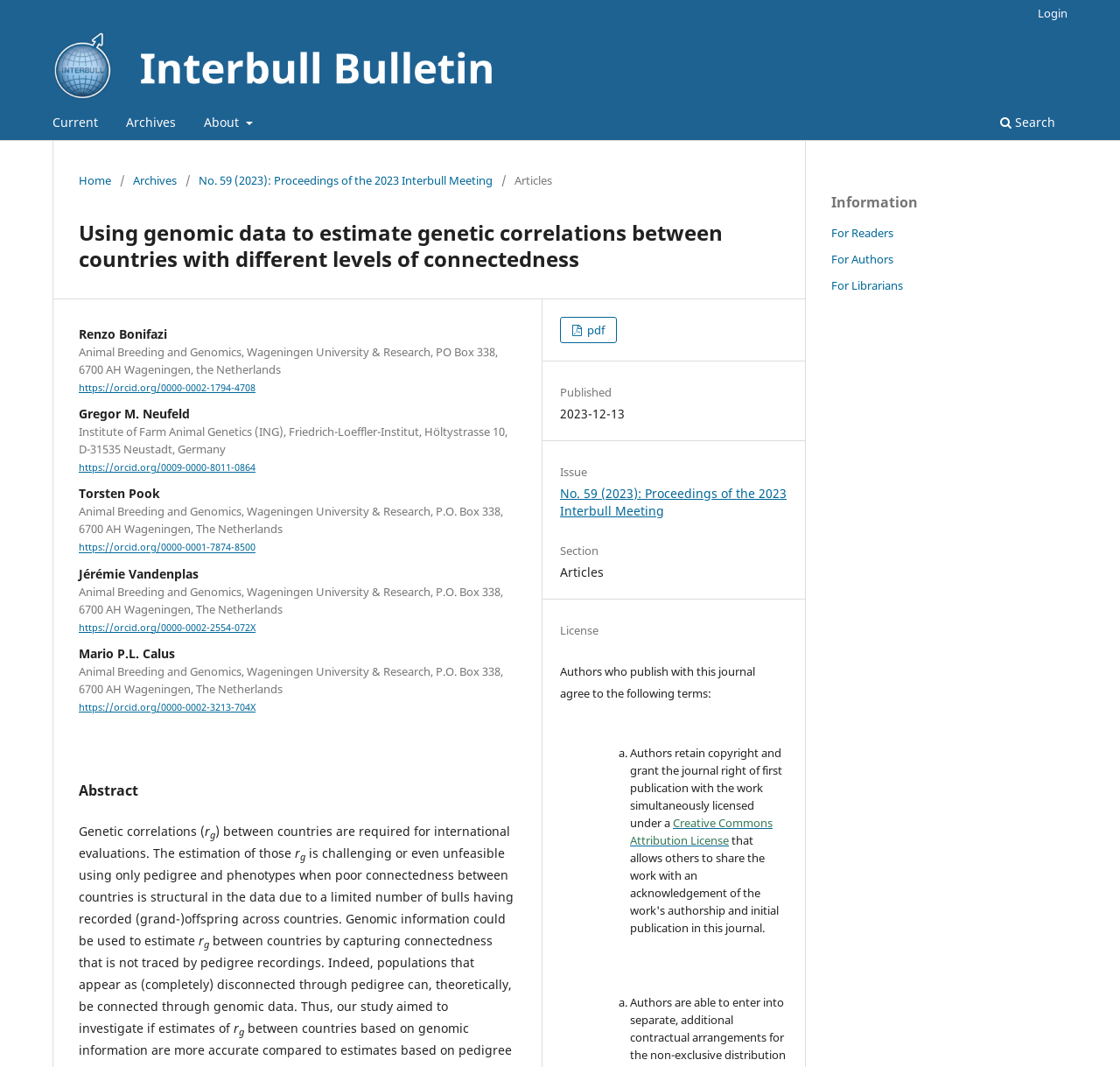Provide the bounding box coordinates of the area you need to click to execute the following instruction: "Search the website".

[0.888, 0.102, 0.948, 0.131]